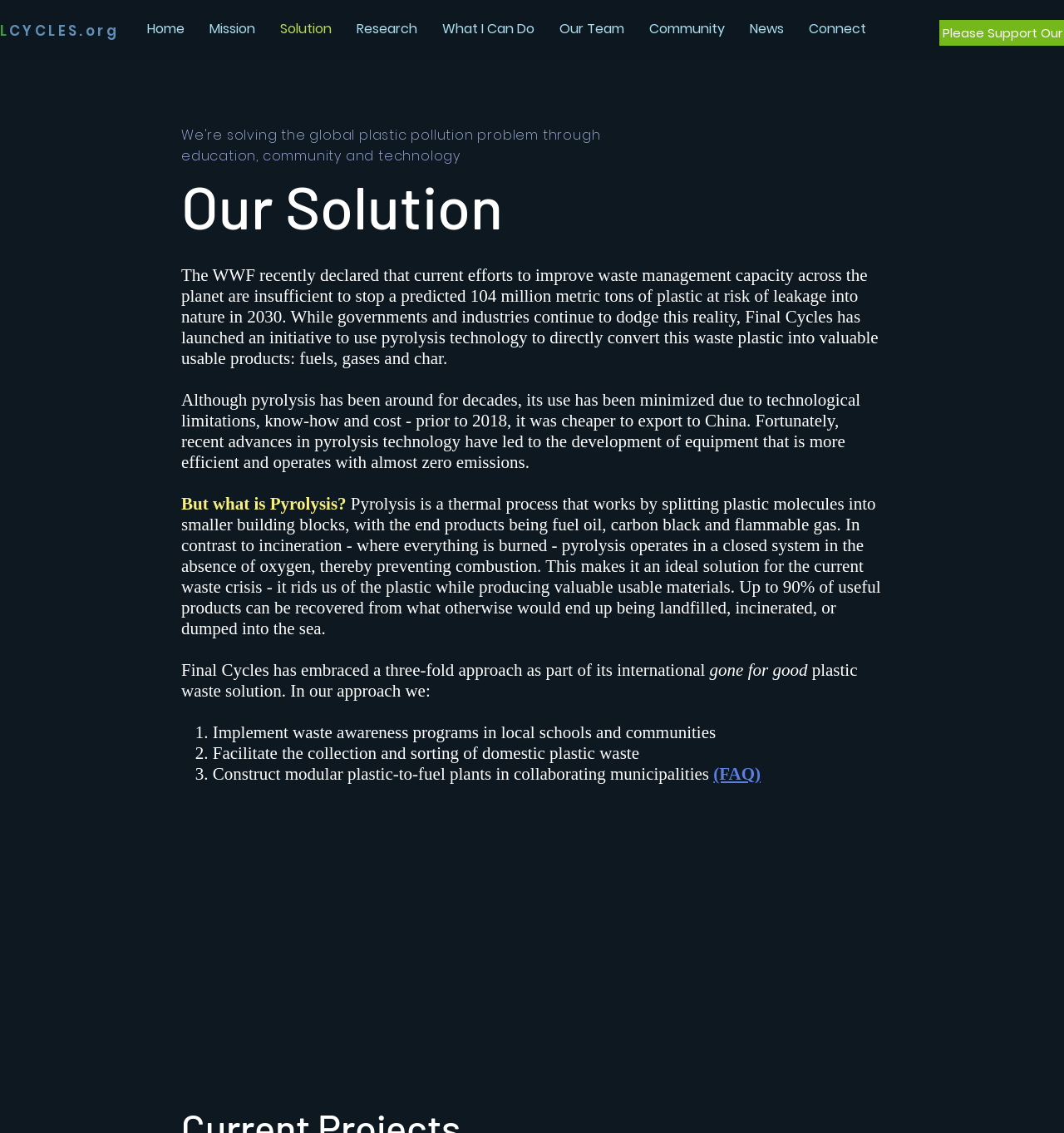Please locate the bounding box coordinates of the element that should be clicked to achieve the given instruction: "Check the news".

[0.693, 0.018, 0.748, 0.033]